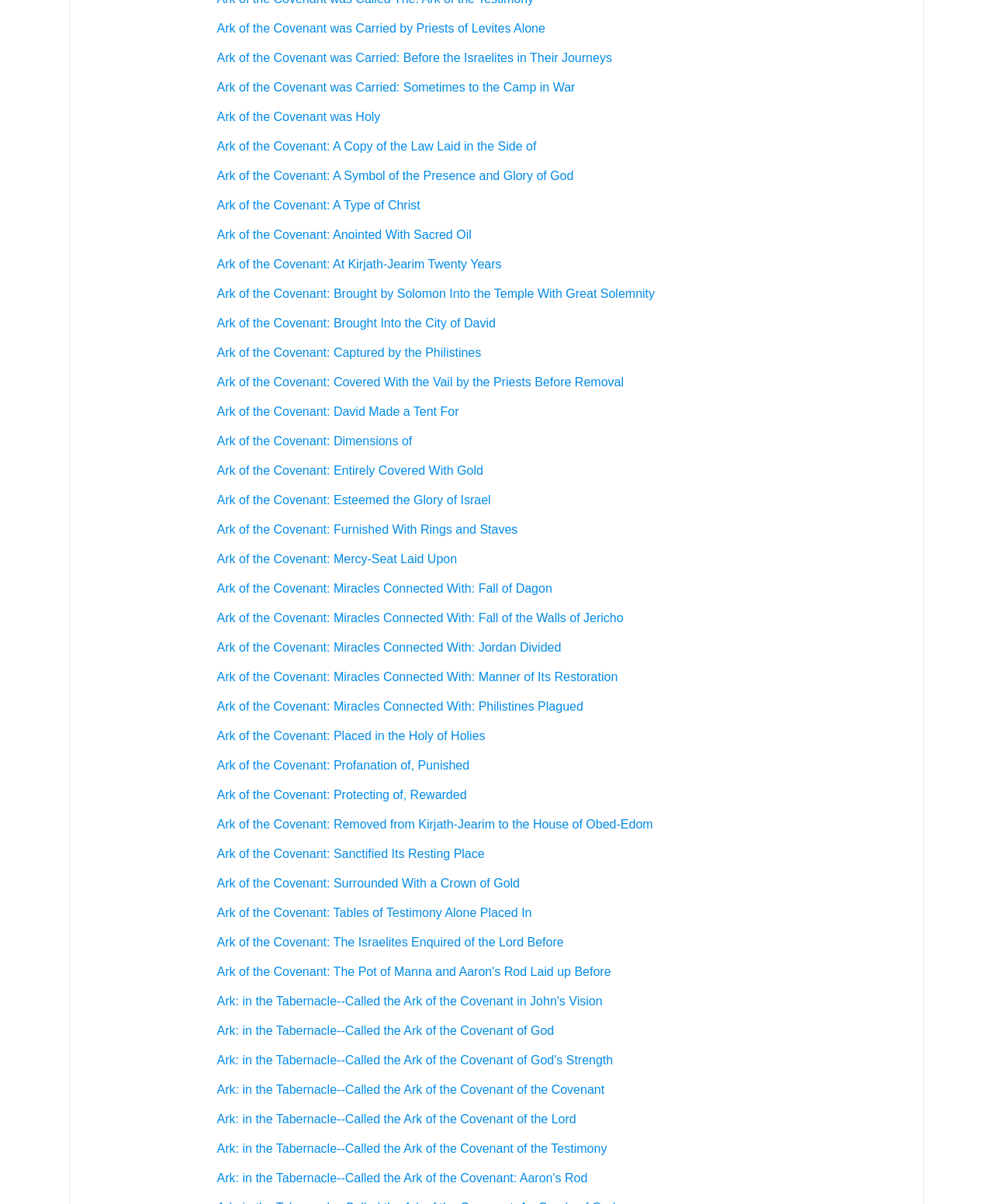Give a one-word or short phrase answer to the question: 
What is the first link on the webpage?

Ark of the Covenant was Carried by Priests of Levites Alone